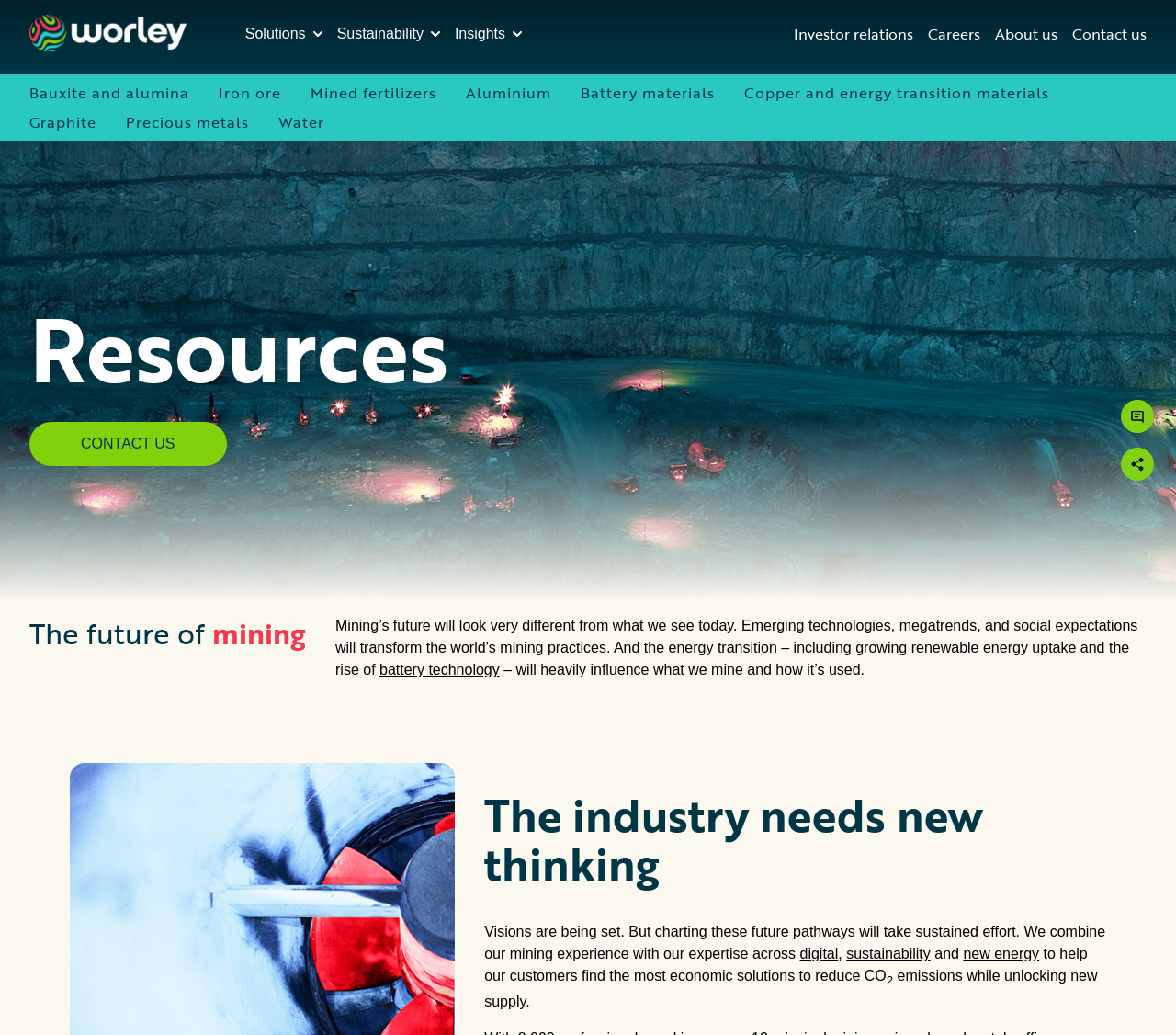Please specify the bounding box coordinates in the format (top-left x, top-left y, bottom-right x, bottom-right y), with values ranging from 0 to 1. Identify the bounding box for the UI component described as follows: Graphite

[0.025, 0.107, 0.082, 0.129]